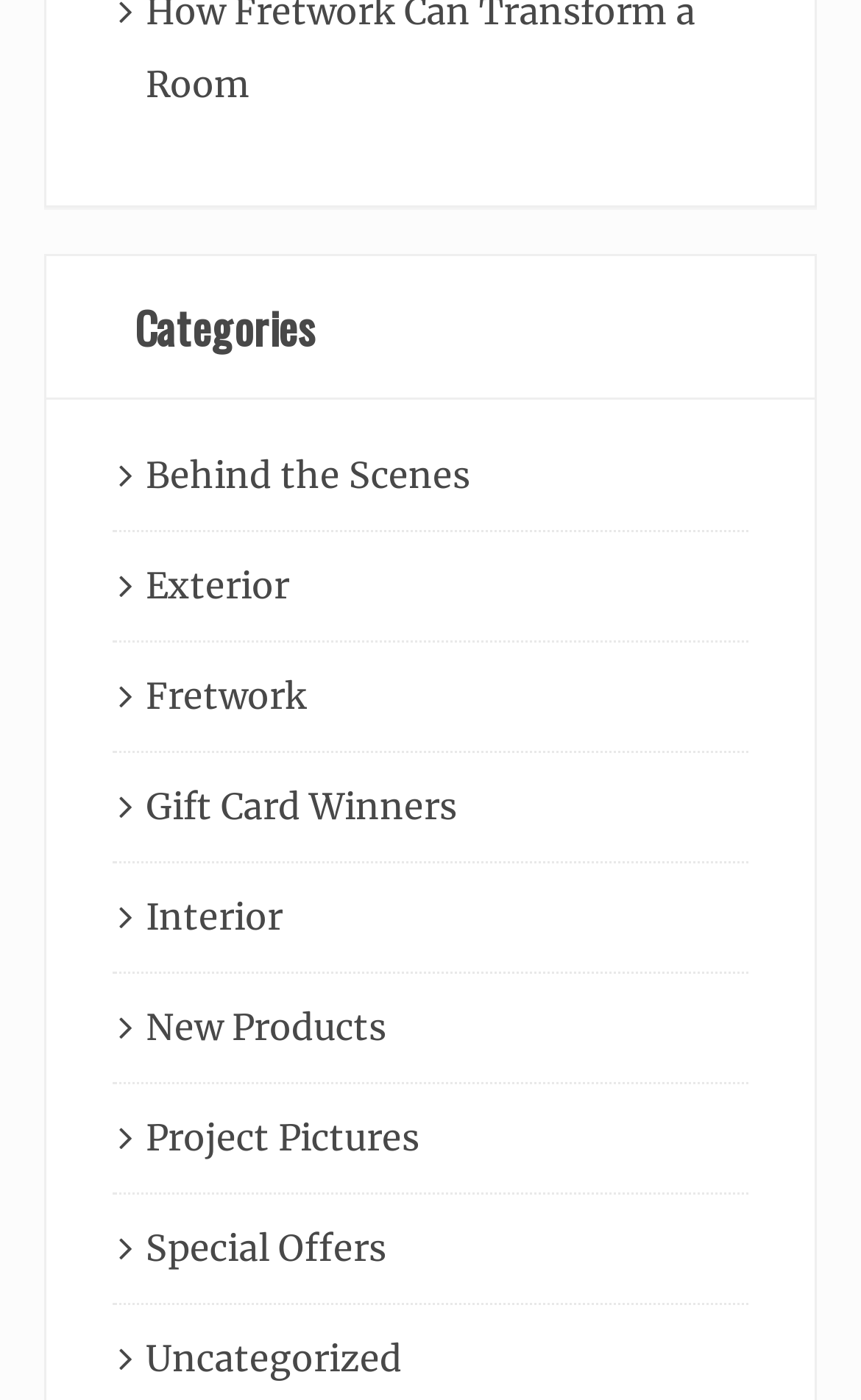Specify the bounding box coordinates of the region I need to click to perform the following instruction: "visit Project Pictures". The coordinates must be four float numbers in the range of 0 to 1, i.e., [left, top, right, bottom].

[0.169, 0.796, 0.487, 0.827]